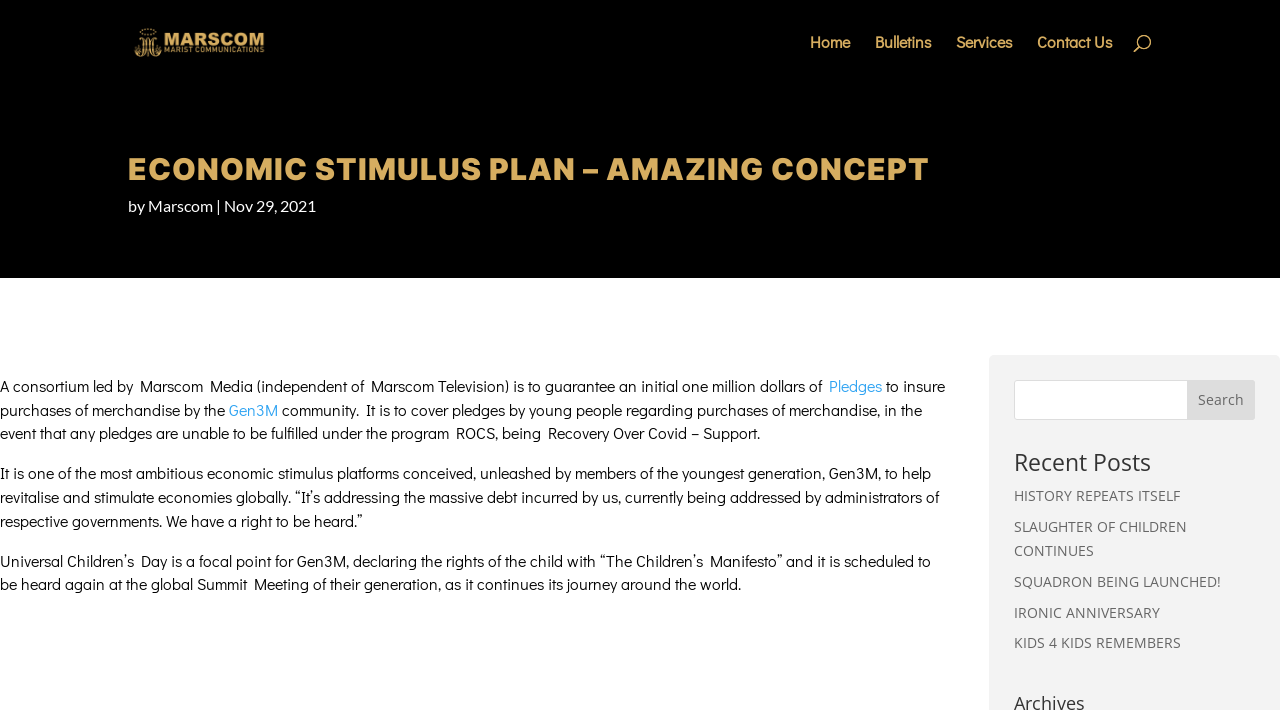Please identify the coordinates of the bounding box for the clickable region that will accomplish this instruction: "Click on the MARSCOM link".

[0.102, 0.043, 0.239, 0.069]